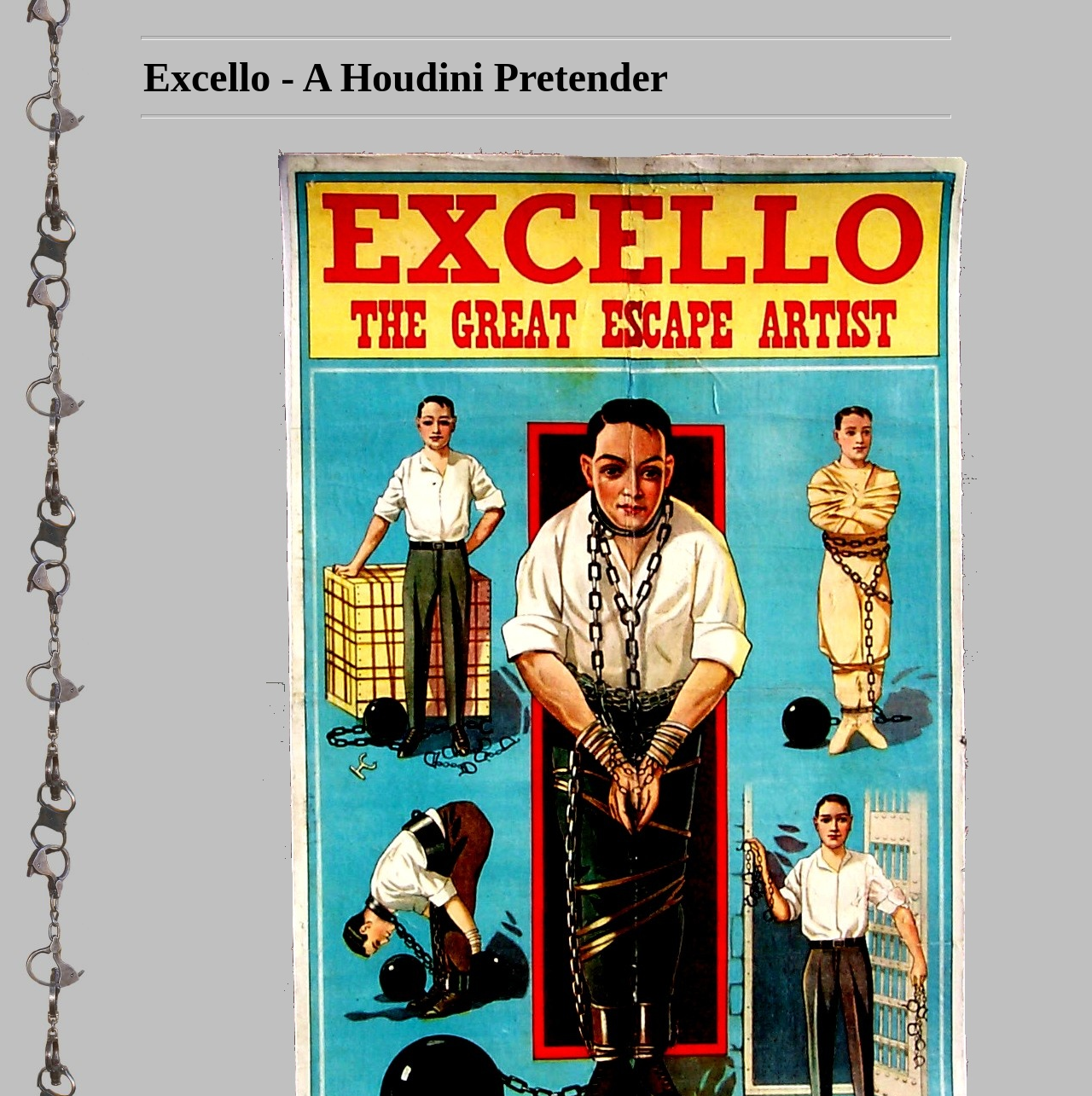Please provide a brief answer to the question using only one word or phrase: 
How many horizontal separators are there on the webpage?

2